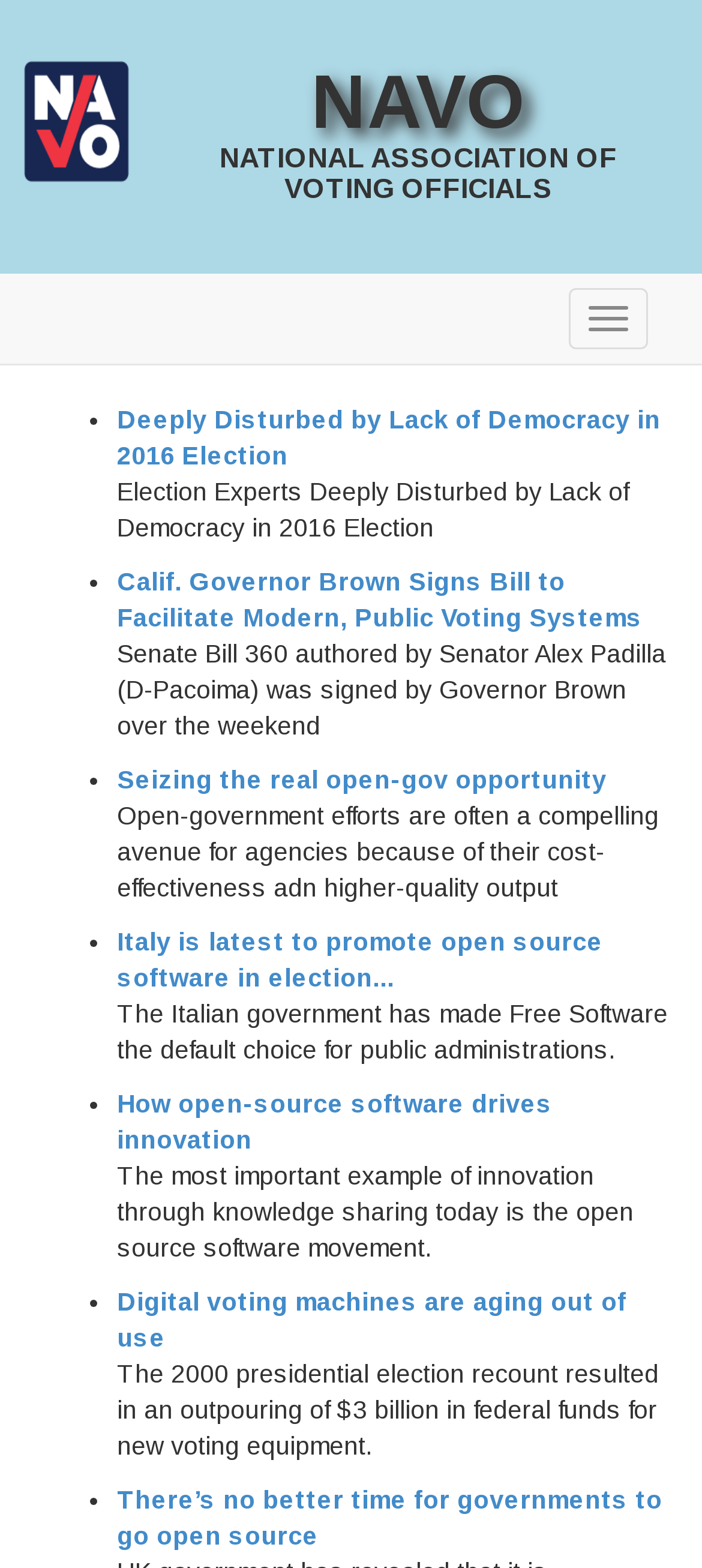What is the theme of the news articles?
Please respond to the question with as much detail as possible.

I analyzed the titles and descriptions of the news articles and found that they all relate to voting, democracy, and open-source software in the context of elections. This suggests that the theme of the news articles is voting and democracy.